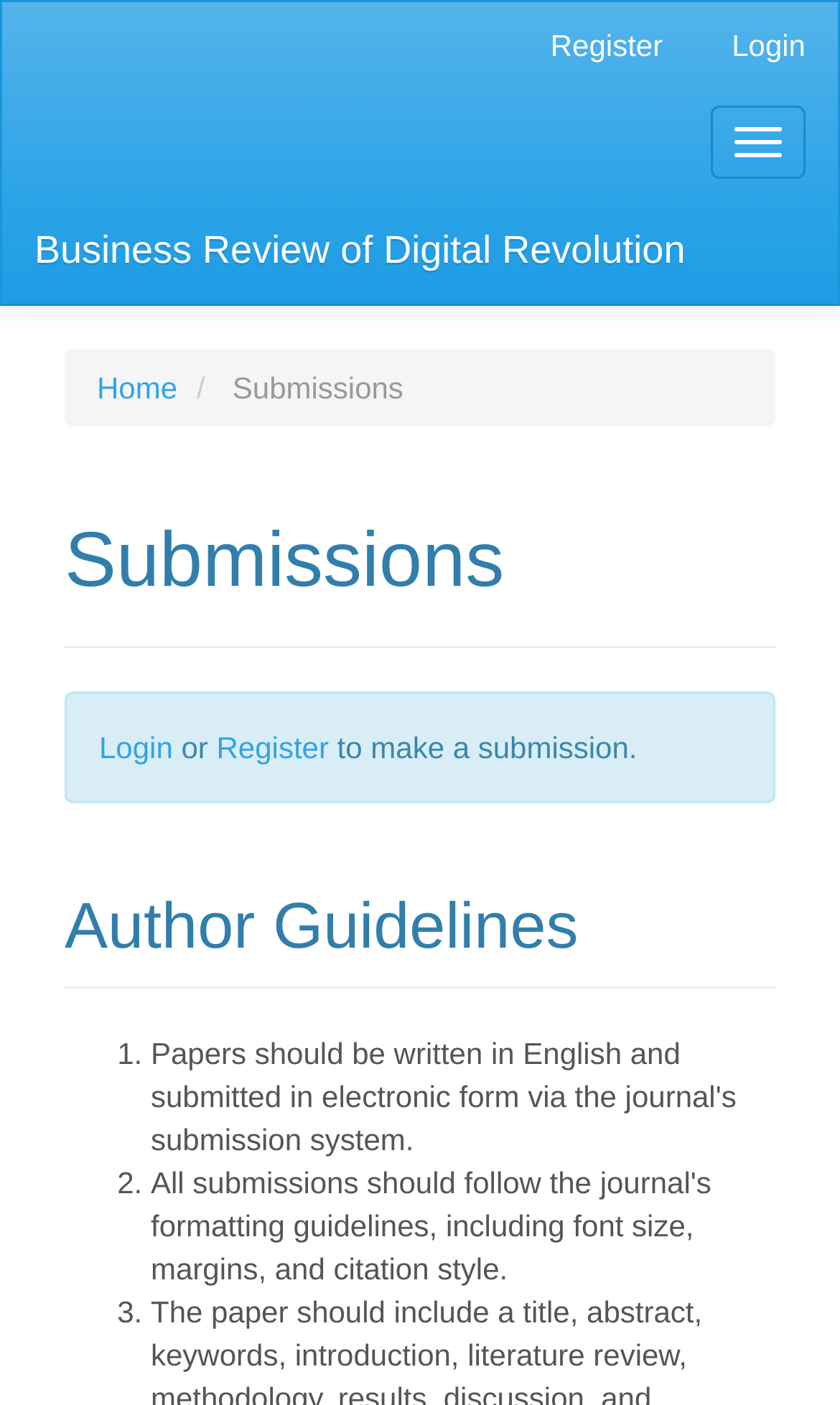Identify the bounding box coordinates of the specific part of the webpage to click to complete this instruction: "Click on Login".

[0.833, 0.002, 0.997, 0.063]